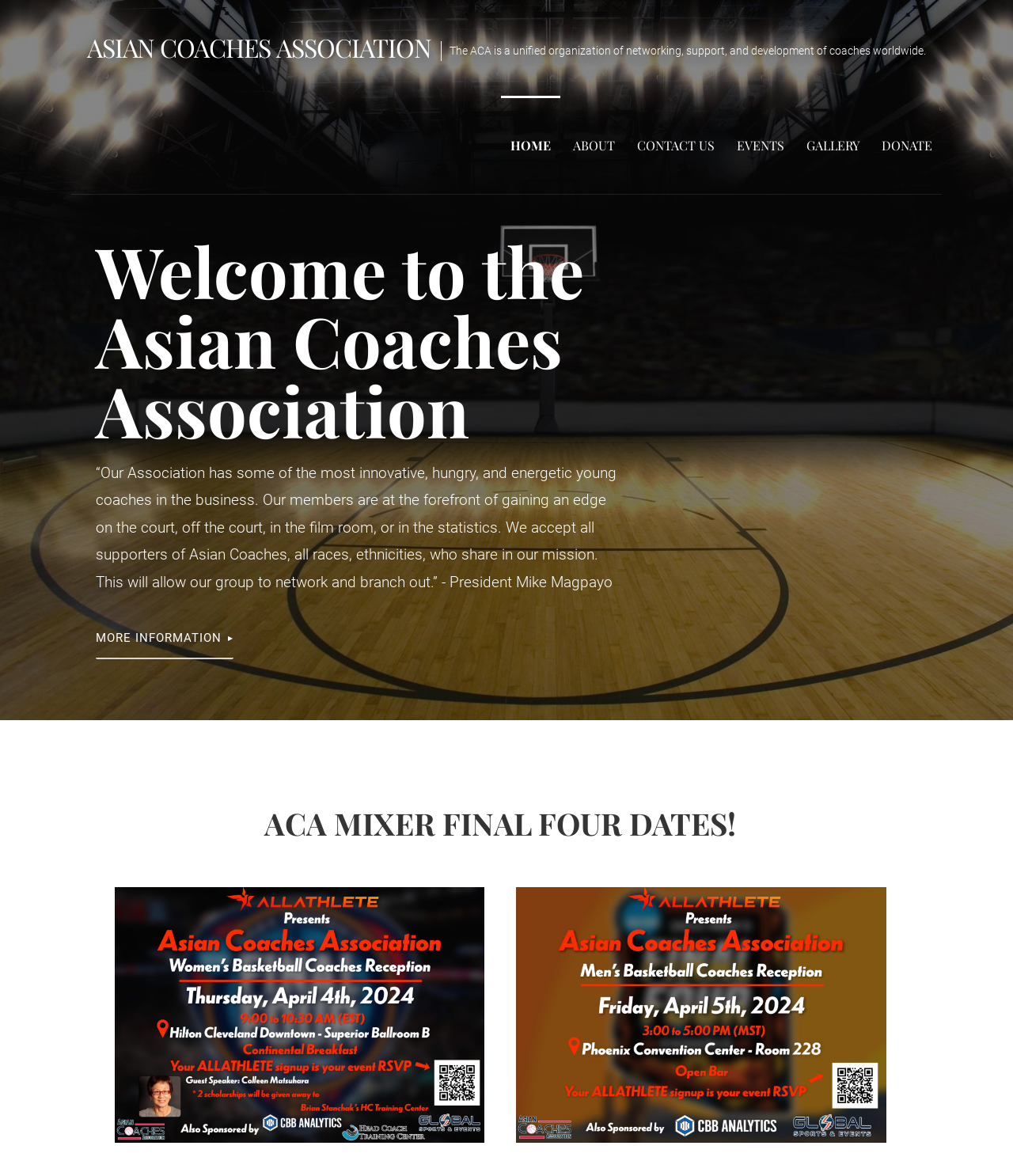Identify the bounding box coordinates for the element that needs to be clicked to fulfill this instruction: "Explore Welcome to the Future of Crypto Trading in 2024 with Pionex.us". Provide the coordinates in the format of four float numbers between 0 and 1: [left, top, right, bottom].

None